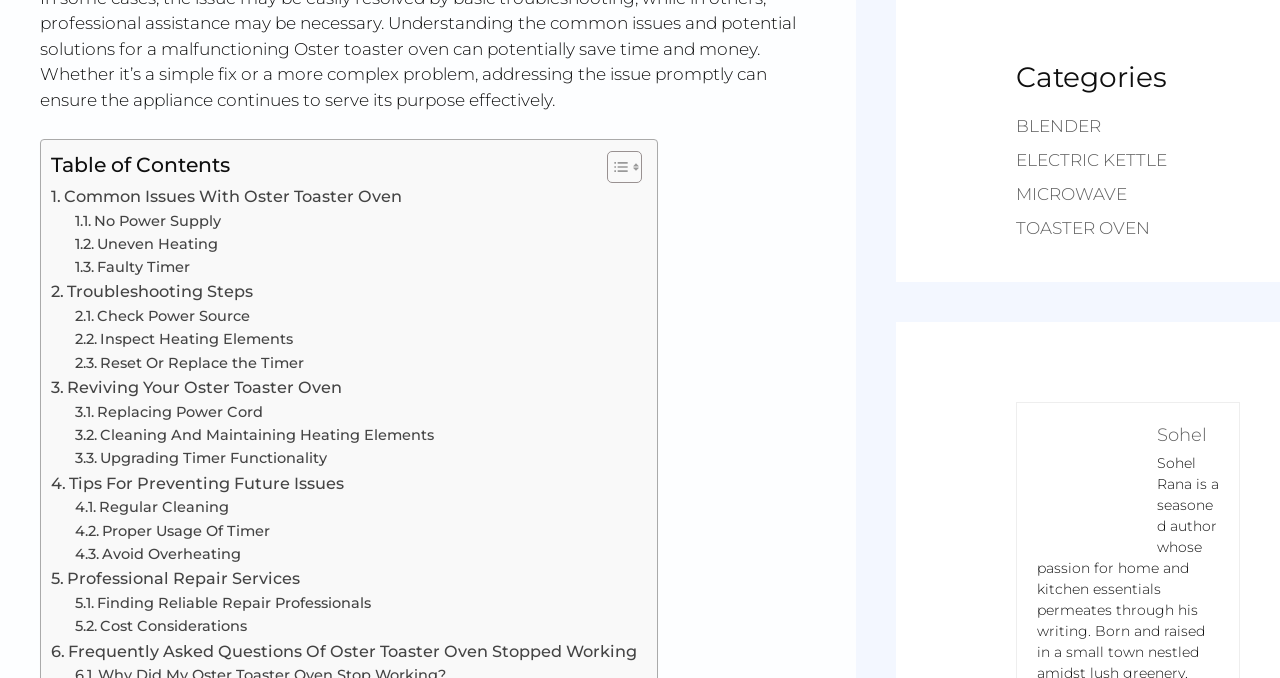How can I prevent future issues with my Oster Toaster Oven?
Offer a detailed and full explanation in response to the question.

The webpage provides tips for preventing future issues with Oster Toaster Oven, including Regular Cleaning, Proper Usage Of Timer, and Avoid Overheating, which are linked to detailed instructions and guidelines.